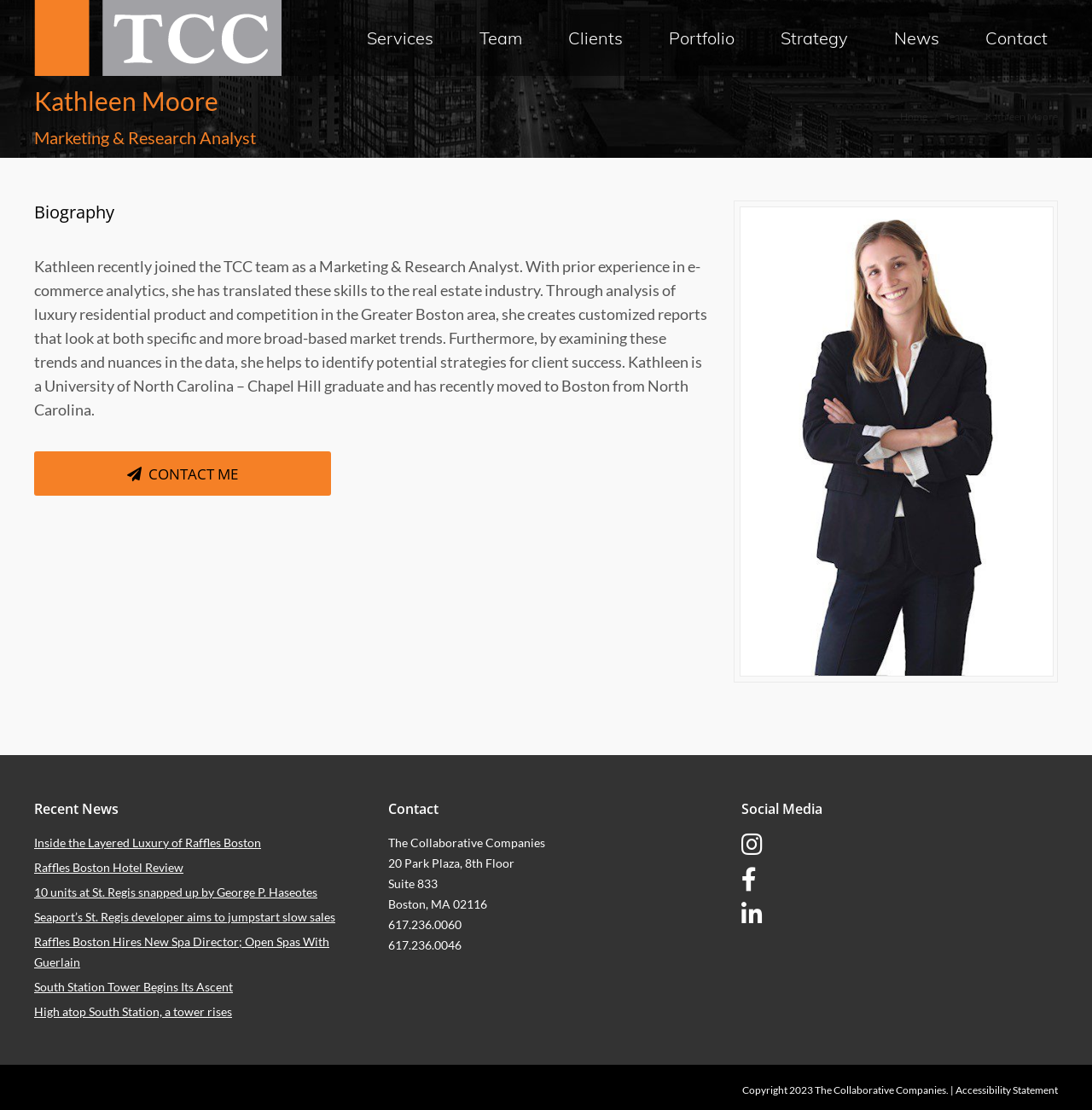Locate the bounding box of the UI element based on this description: "Raffles Boston Hotel Review". Provide four float numbers between 0 and 1 as [left, top, right, bottom].

[0.031, 0.772, 0.168, 0.791]